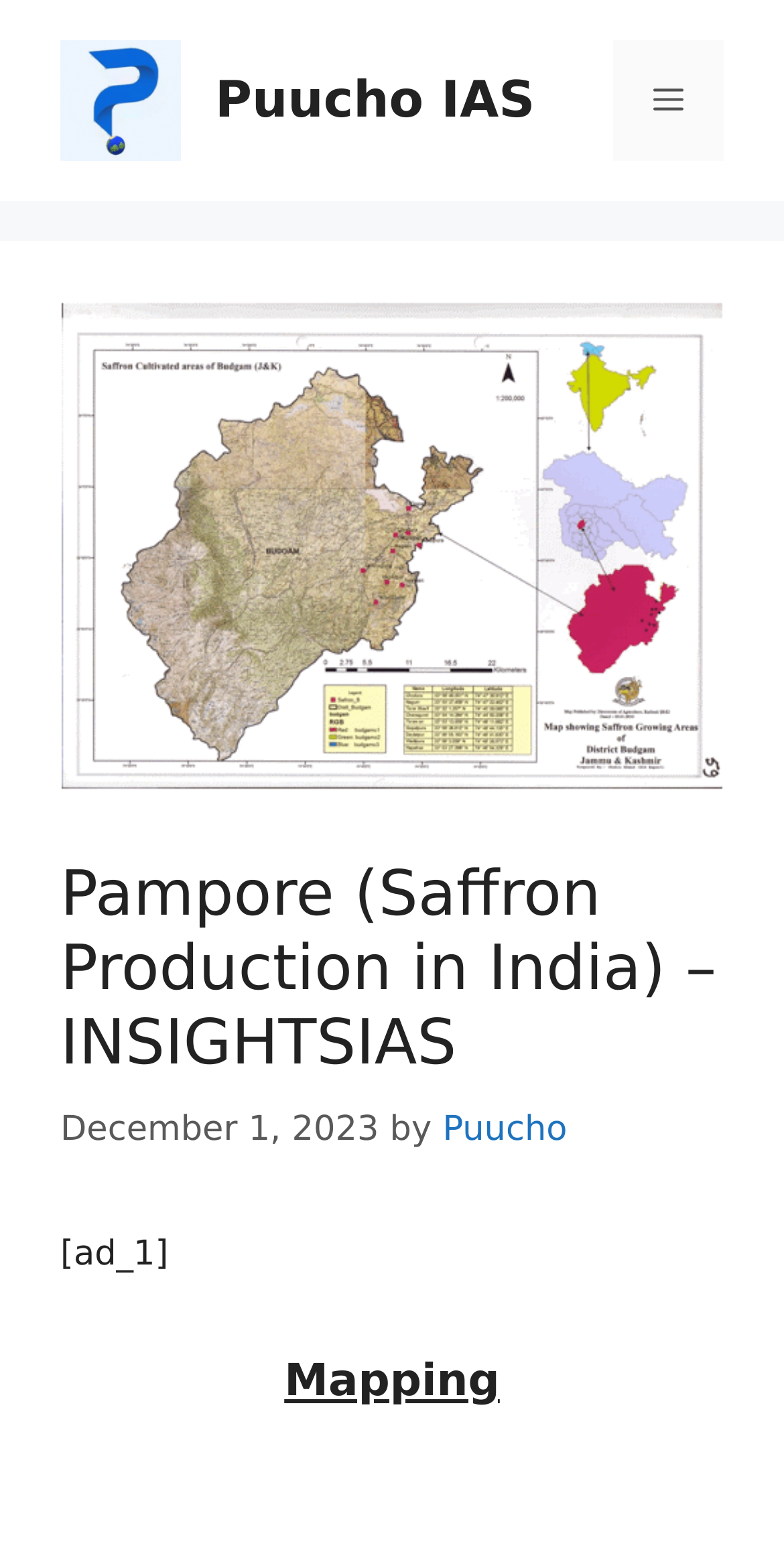Refer to the image and answer the question with as much detail as possible: Who is the author of the article?

I found the author of the article by looking at the link element in the header section, which contains the text 'by Puucho'.